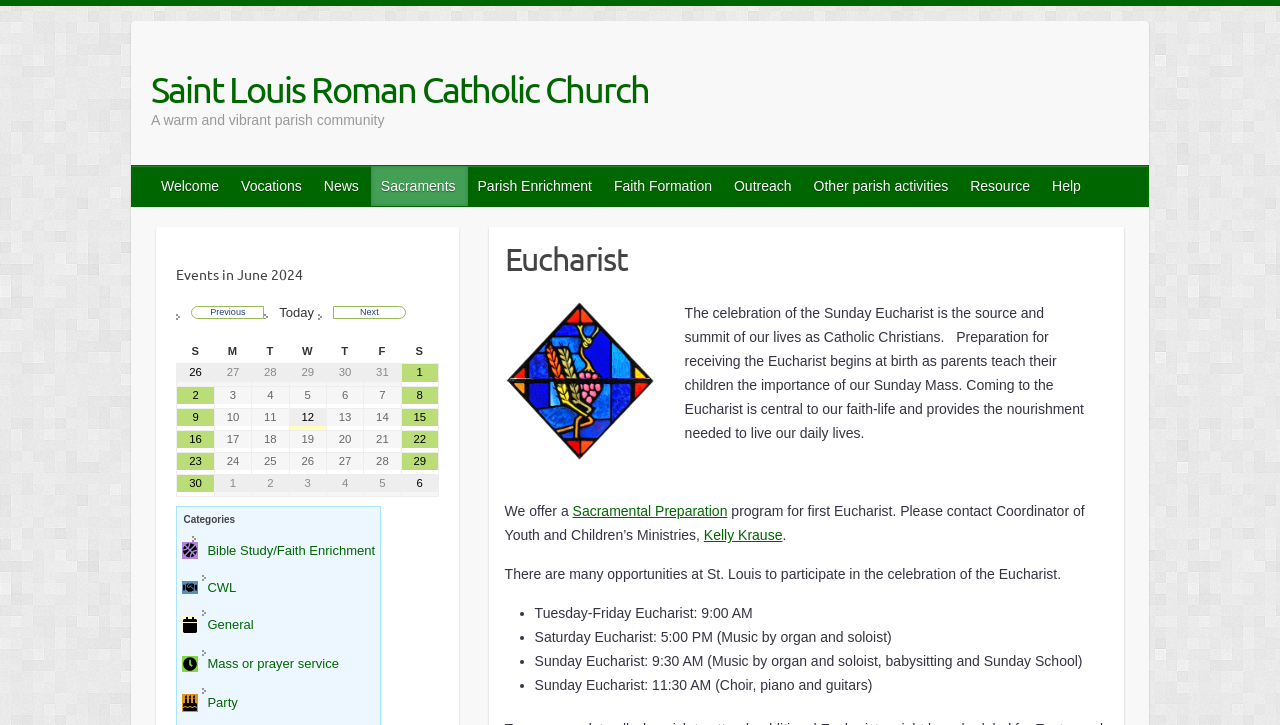Look at the image and answer the question in detail:
What is the theme of the webpage?

The theme of the webpage can be inferred from the heading element that reads 'Eucharist' and the content of the webpage, which discusses the celebration of the Eucharist and provides information about Eucharist times and preparation.